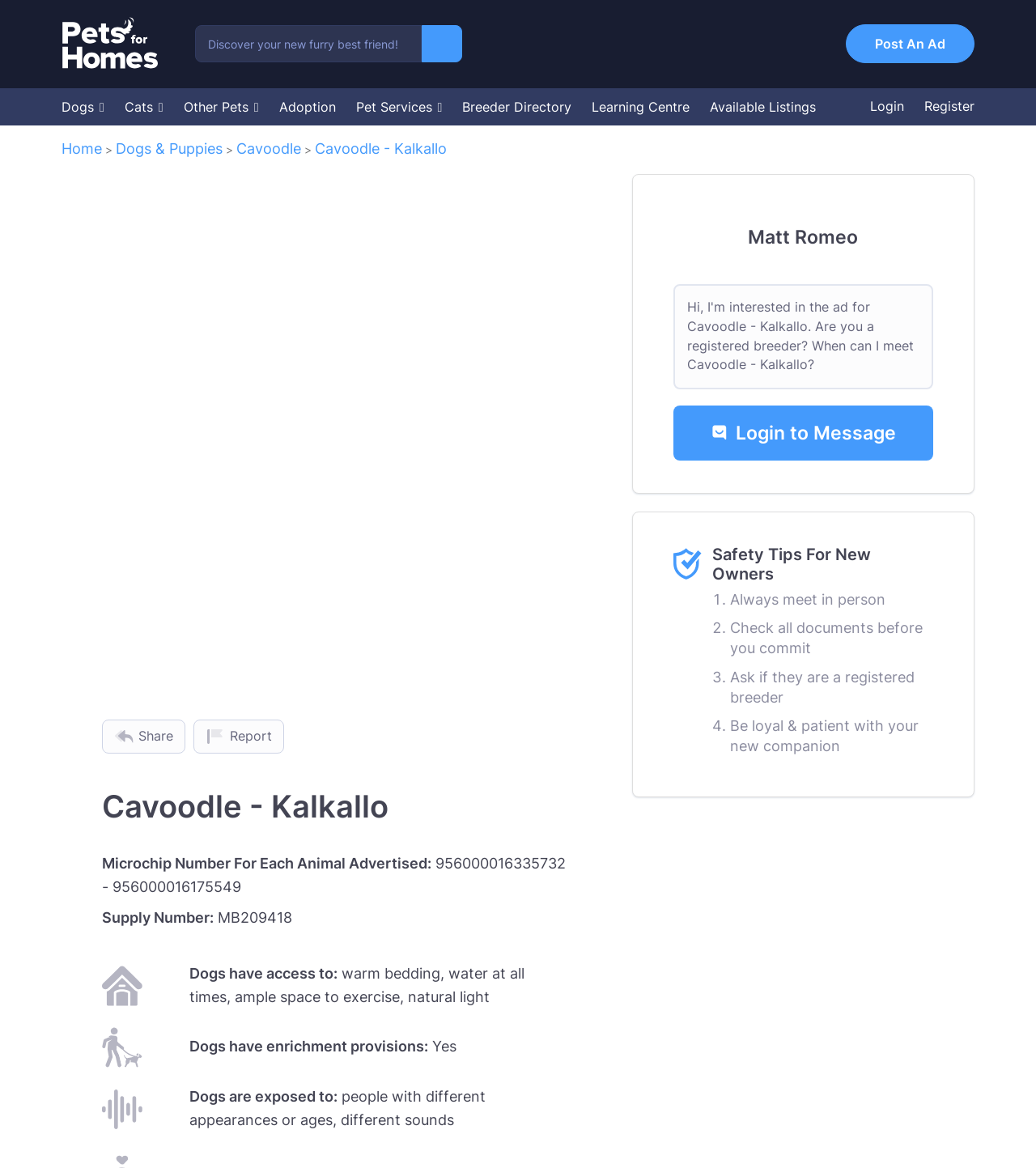Generate a comprehensive description of the webpage content.

This webpage is about a Cavoodle dog for sale in Kalkallo, and it appears to be a pet adoption listing. At the top left, there is a logo and a link to "PetsForHomes" with a search box next to it. On the top right, there are links to "Post An Ad", "Login", and "Register".

Below the top section, there is a navigation menu with links to "Dogs", "Cats", "Other Pets", "Adoption", "Pet Services", "Breeder Directory", "Learning Centre", and "Available Listings". 

The main content of the page is about the Cavoodle dog, with a heading "Cavoodle - Kalkallo" and some details about the dog, including its microchip number and supply number. There are also several images of the dog, and some text describing the dog's living conditions, such as access to warm bedding, water, and natural light.

On the right side of the page, there is a section about the dog's breeder, Matt Romeo, with a link to send a message to the breeder. Below this section, there is a textbox to enter a message and a link to login to message the breeder.

Further down the page, there is a heading "Safety Tips For New Owners" with a list of four tips, including always meeting in person, checking documents before committing, asking if the breeder is registered, and being loyal and patient with the new companion. At the bottom of the page, there is a link to "RPBA" with a logo.